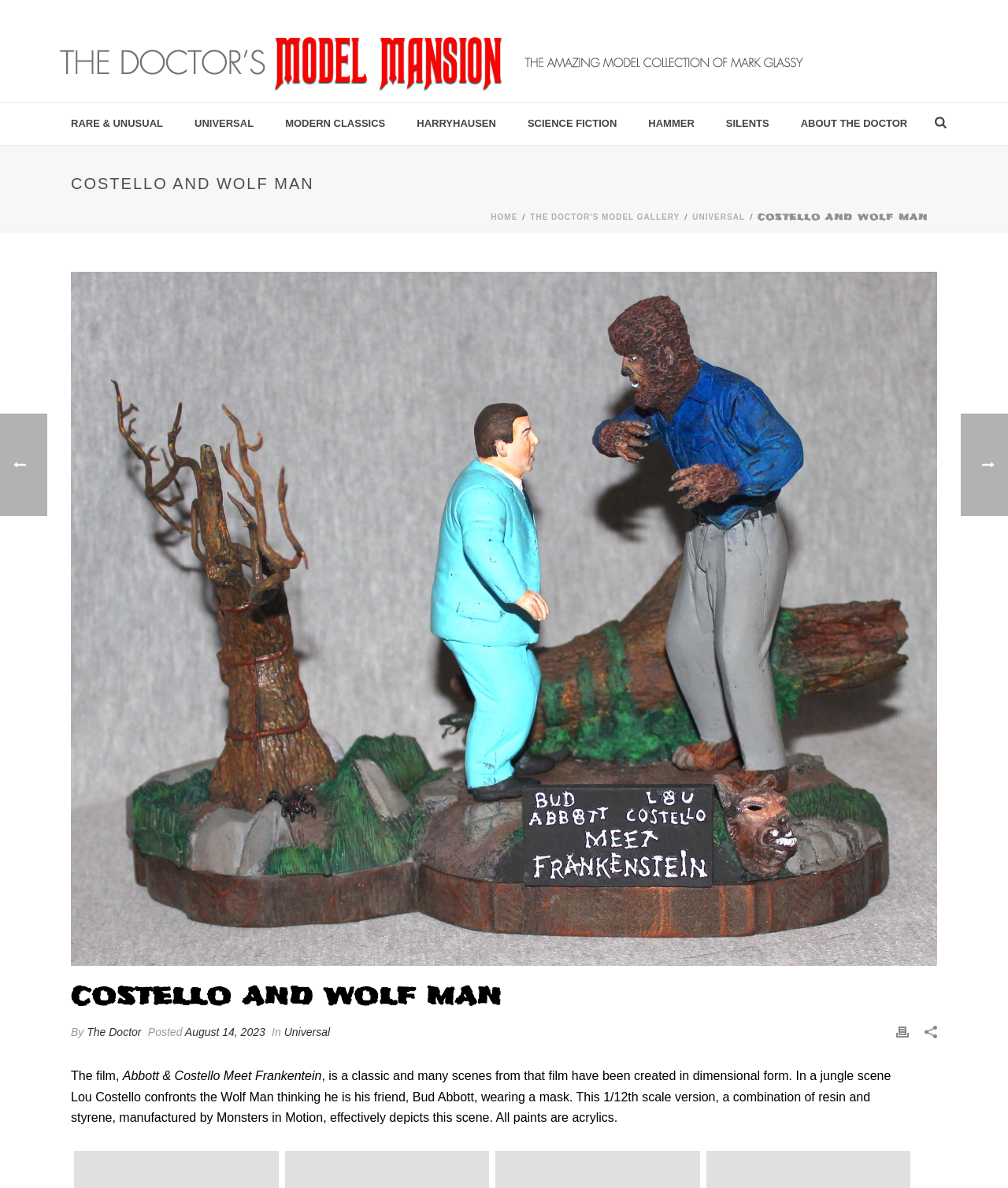What is the principal heading displayed on the webpage?

COSTELLO AND WOLF MAN